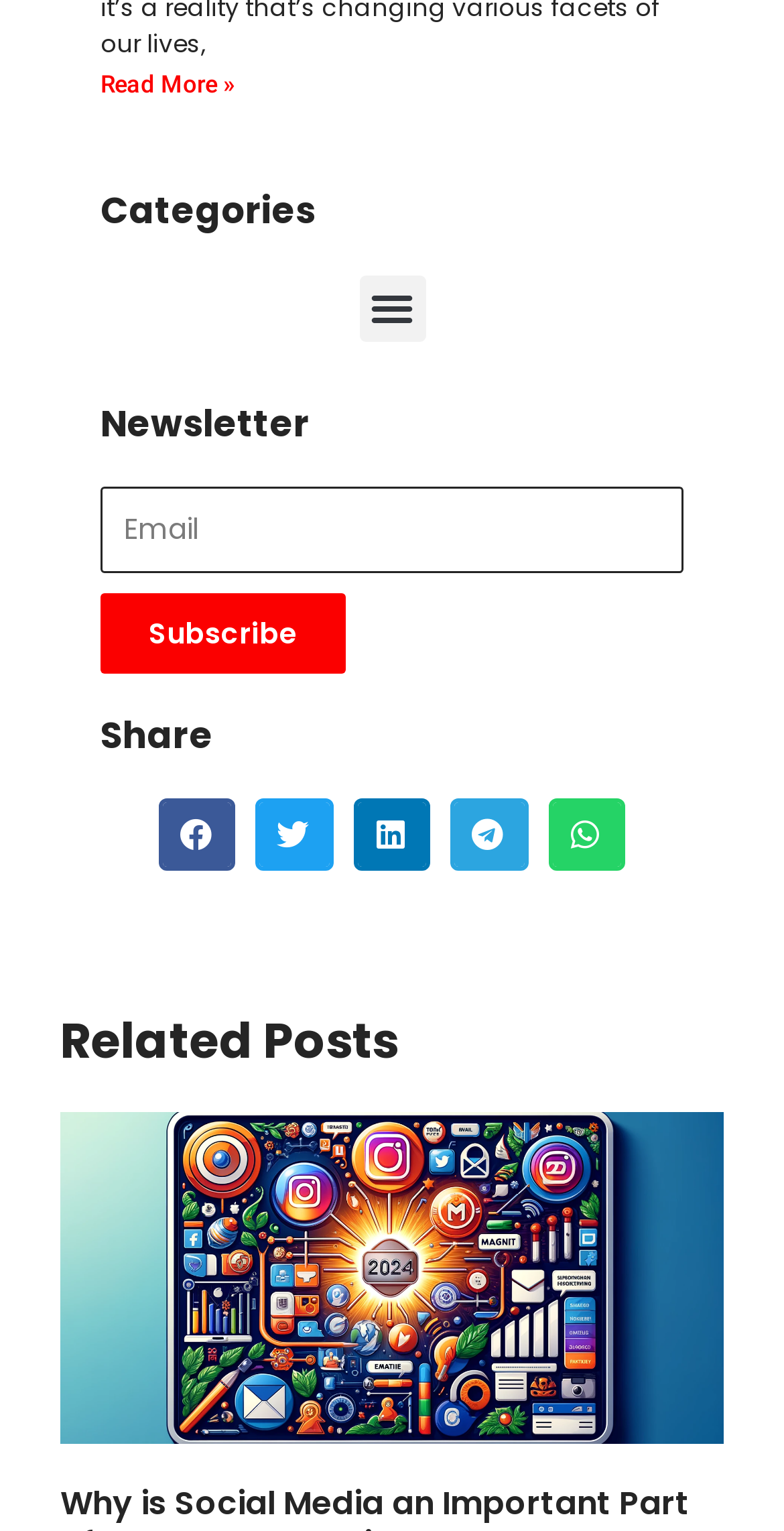Please pinpoint the bounding box coordinates for the region I should click to adhere to this instruction: "Subscribe to newsletter".

[0.128, 0.387, 0.441, 0.44]